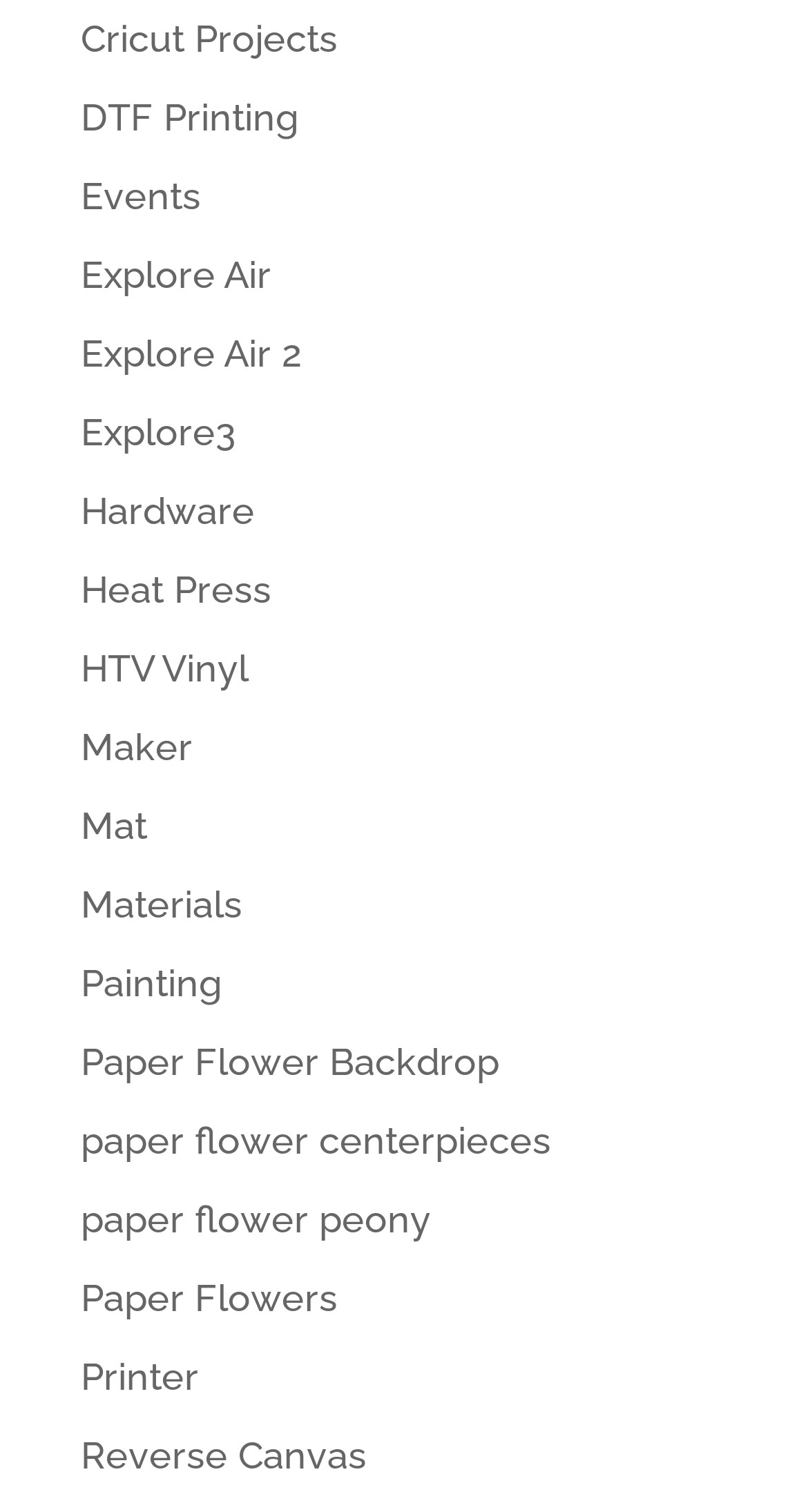Please provide the bounding box coordinates for the element that needs to be clicked to perform the following instruction: "Click on Automotive Locksmith". The coordinates should be given as four float numbers between 0 and 1, i.e., [left, top, right, bottom].

None